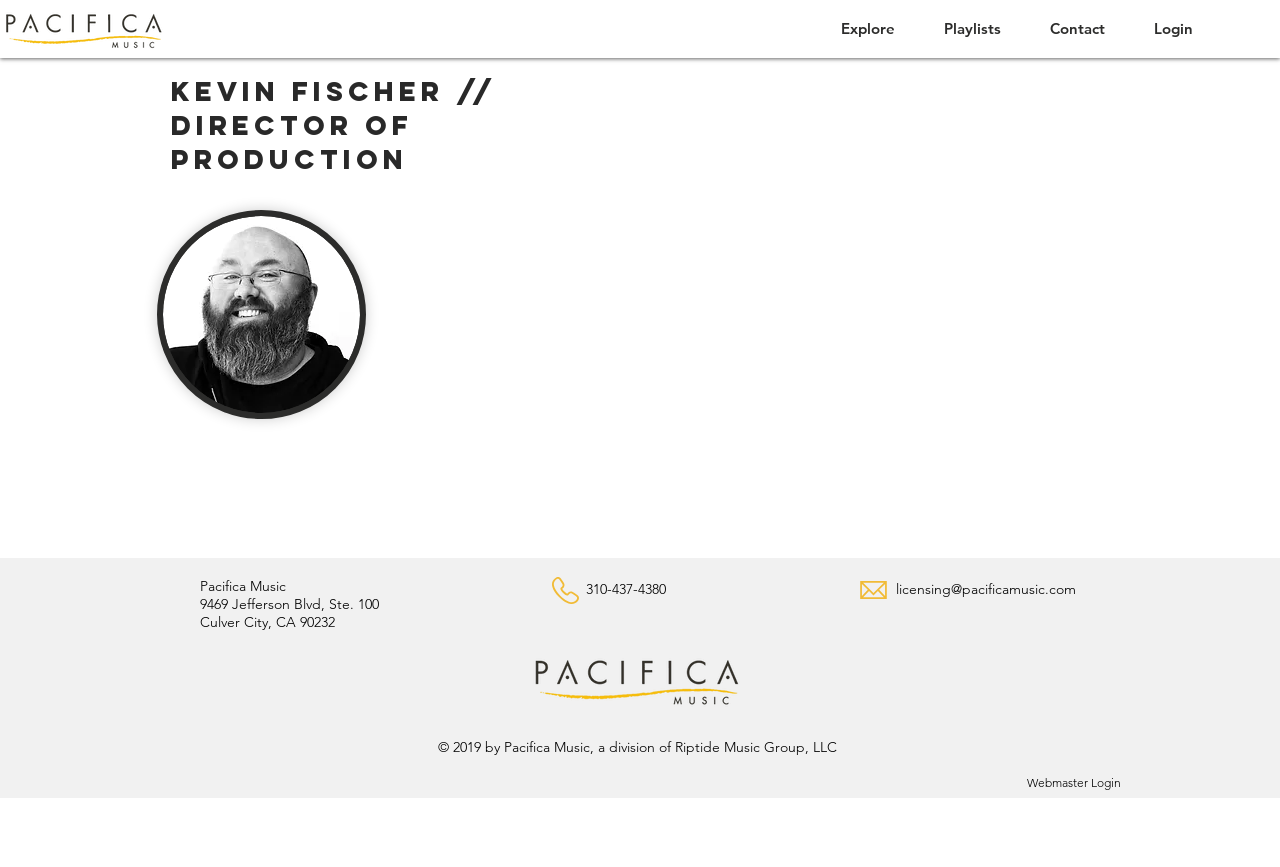Could you indicate the bounding box coordinates of the region to click in order to complete this instruction: "Contact Pacifica Music".

[0.801, 0.005, 0.882, 0.062]